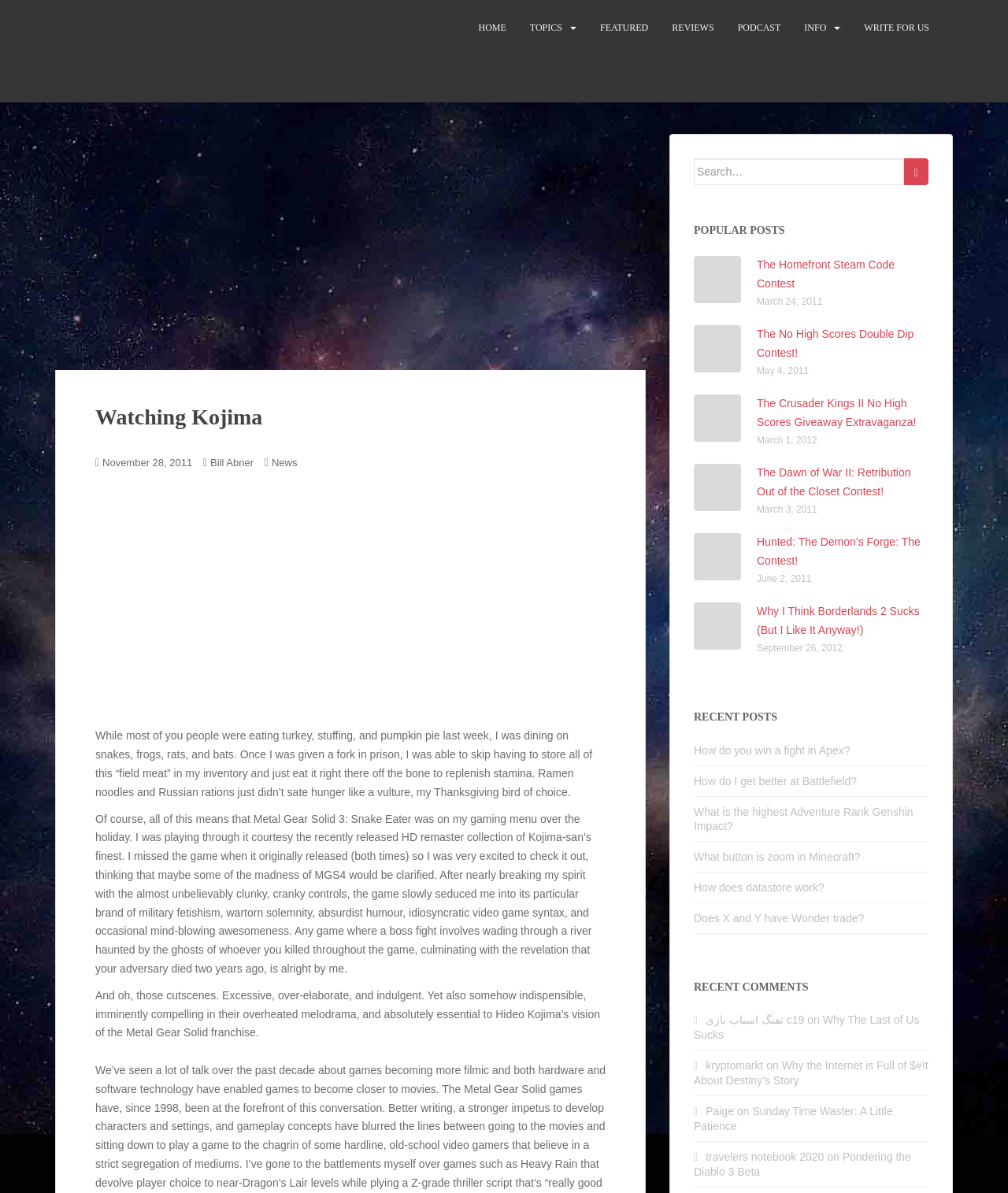What is the format of the dates listed in the 'POPULAR POSTS' section?
Based on the screenshot, answer the question with a single word or phrase.

Month Day, Year